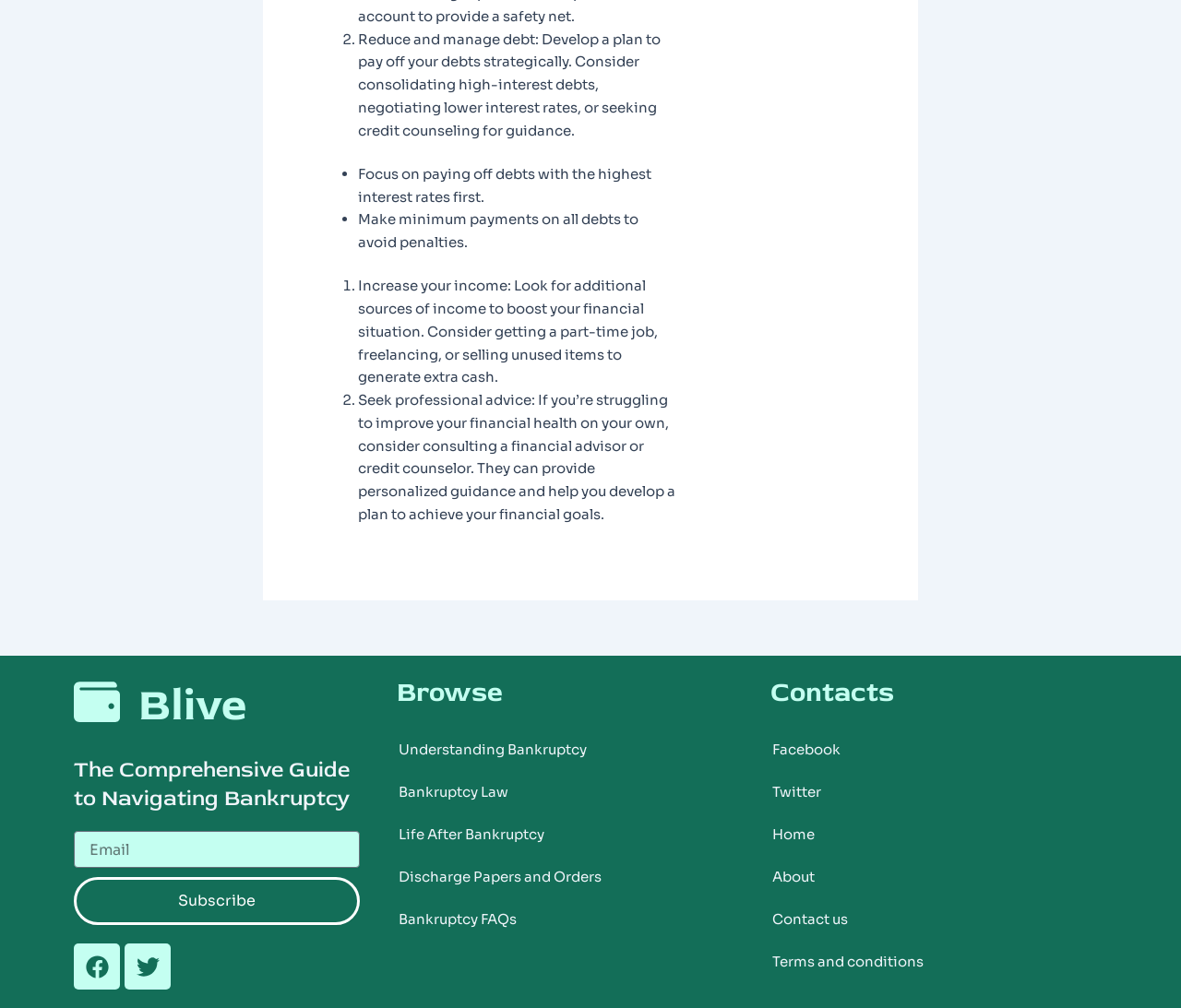Highlight the bounding box coordinates of the element that should be clicked to carry out the following instruction: "Subscribe to the newsletter". The coordinates must be given as four float numbers ranging from 0 to 1, i.e., [left, top, right, bottom].

[0.062, 0.871, 0.305, 0.918]